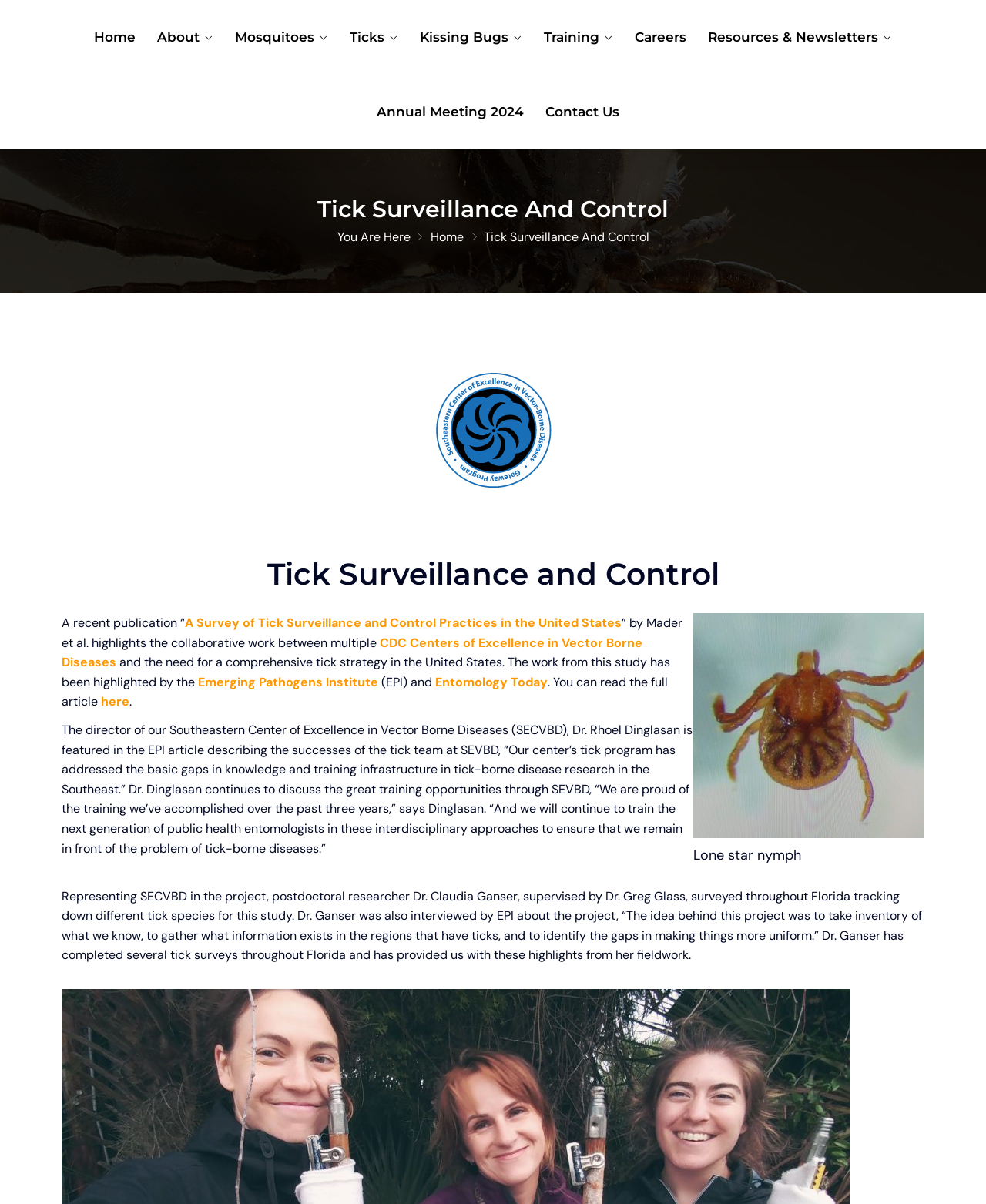Please indicate the bounding box coordinates for the clickable area to complete the following task: "Learn more about the 'Emerging Pathogens Institute'". The coordinates should be specified as four float numbers between 0 and 1, i.e., [left, top, right, bottom].

[0.201, 0.56, 0.384, 0.573]